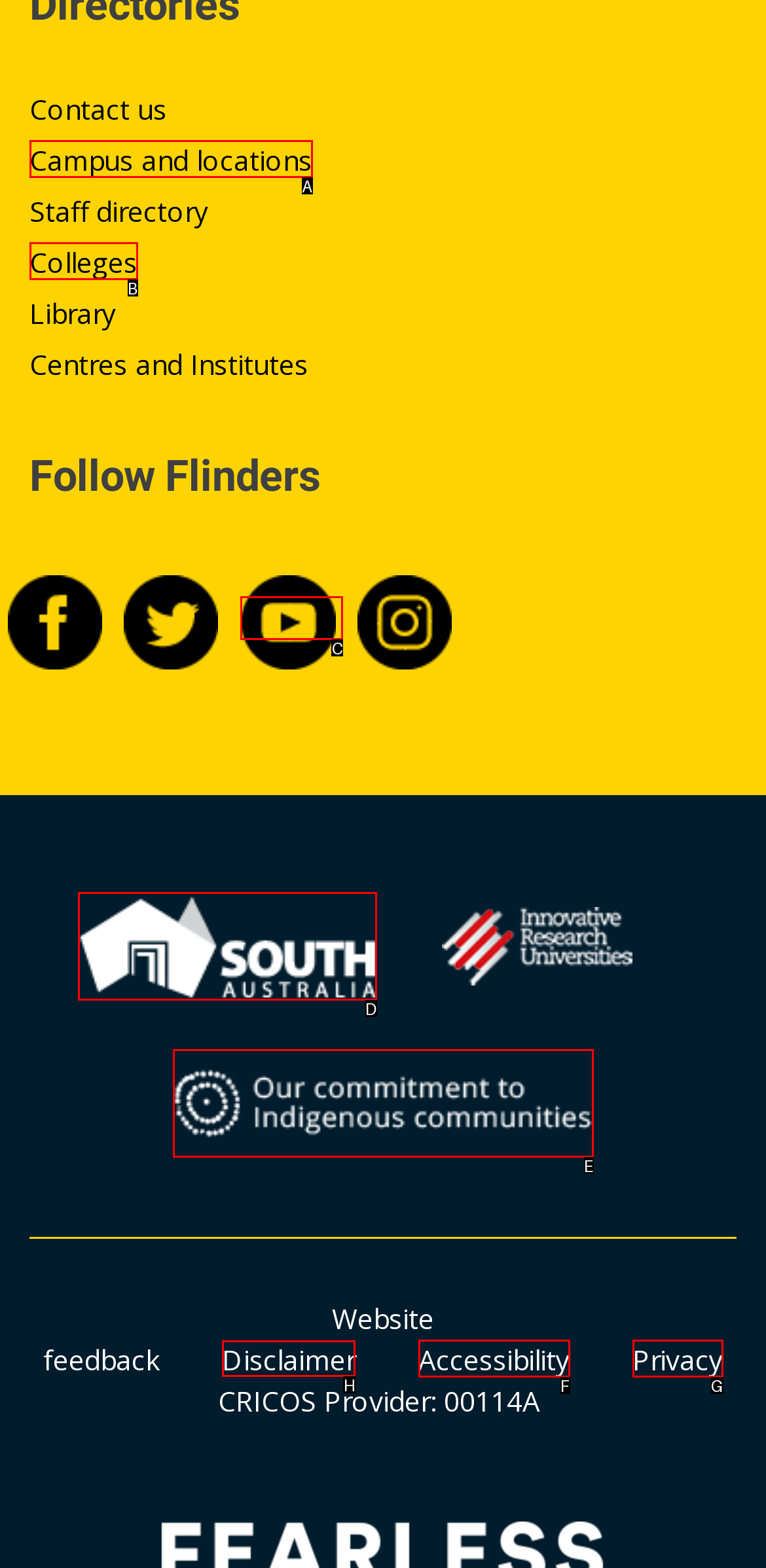Which lettered option should I select to achieve the task: View disclaimer according to the highlighted elements in the screenshot?

H